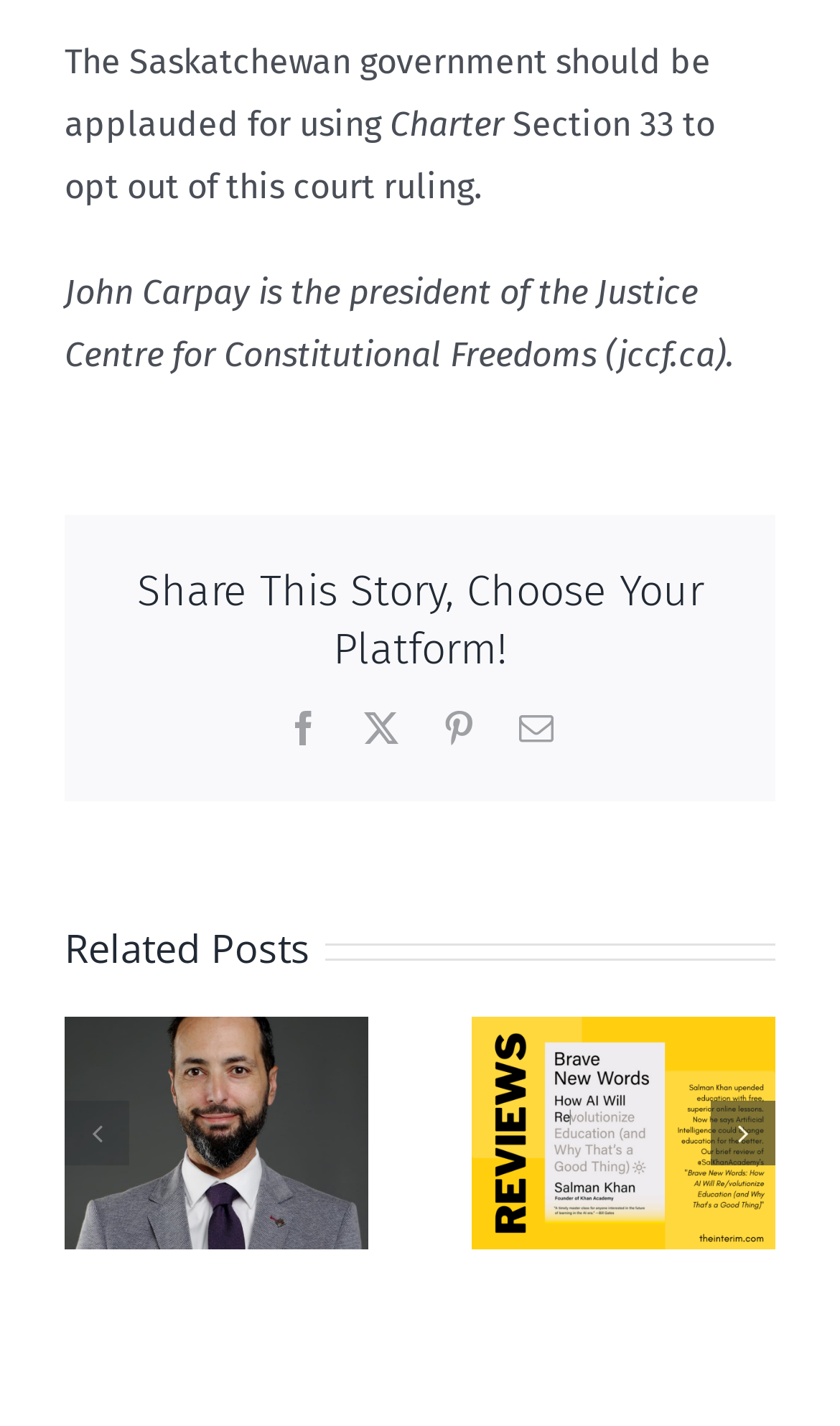Please examine the image and answer the question with a detailed explanation:
What is the title of the first related post?

The first related post is an image with the title 'Christian lawyer Albertos Polizogopoulos dead at 41', which is located at [0.077, 0.714, 0.438, 0.877] on the webpage.